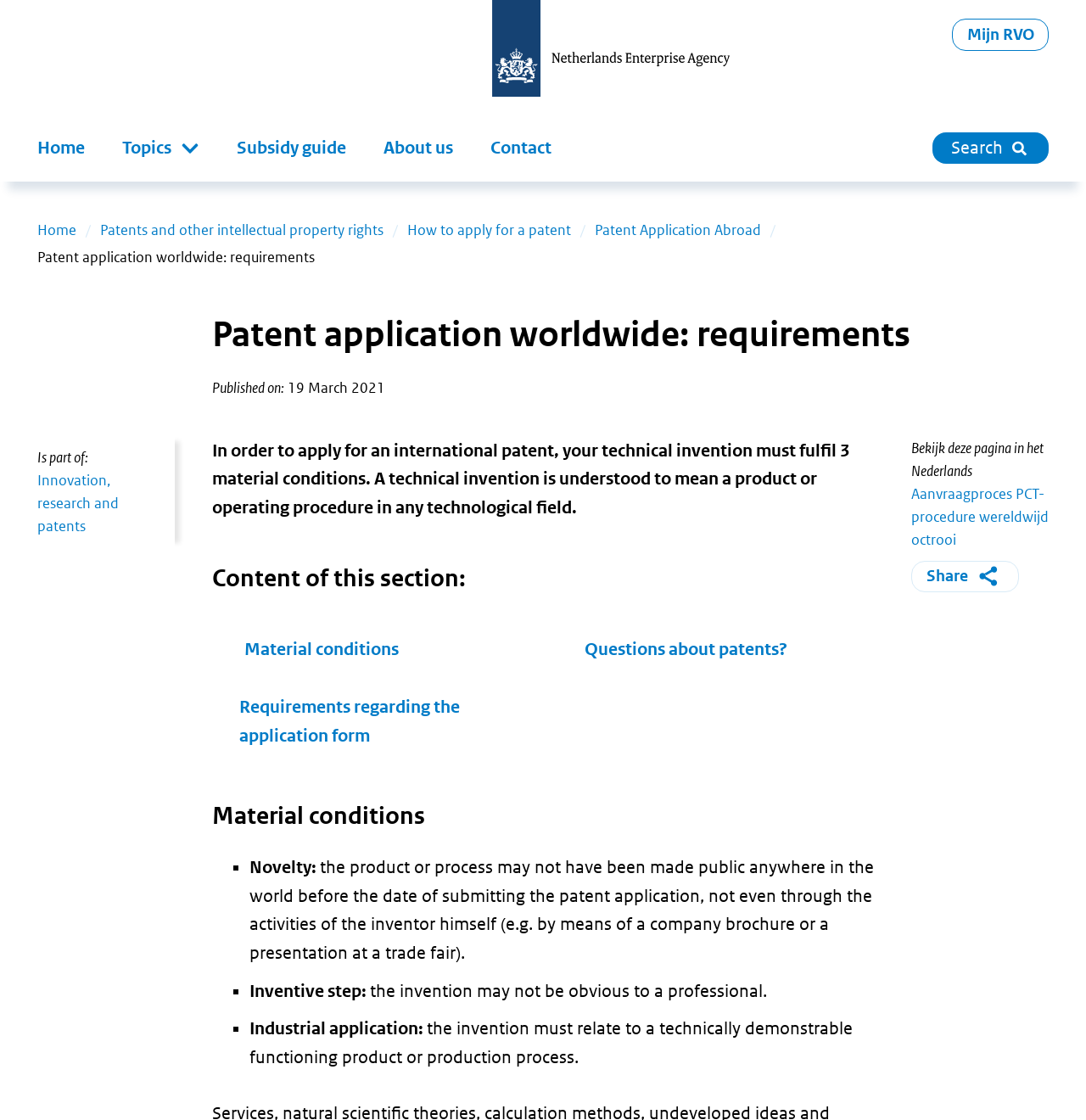Extract the text of the main heading from the webpage.

Patent application worldwide: requirements